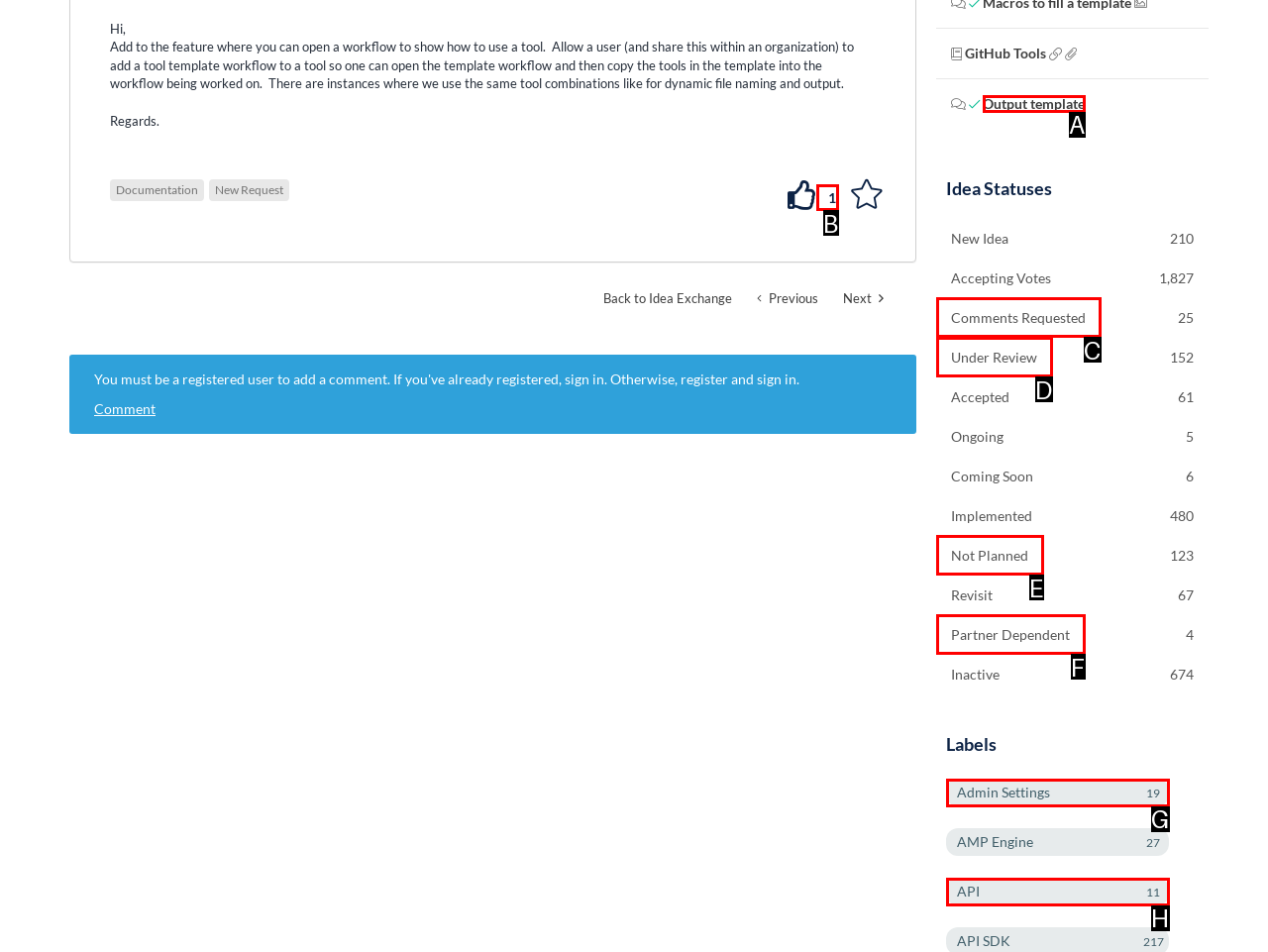Match the description: 1 Like to the appropriate HTML element. Respond with the letter of your selected option.

B